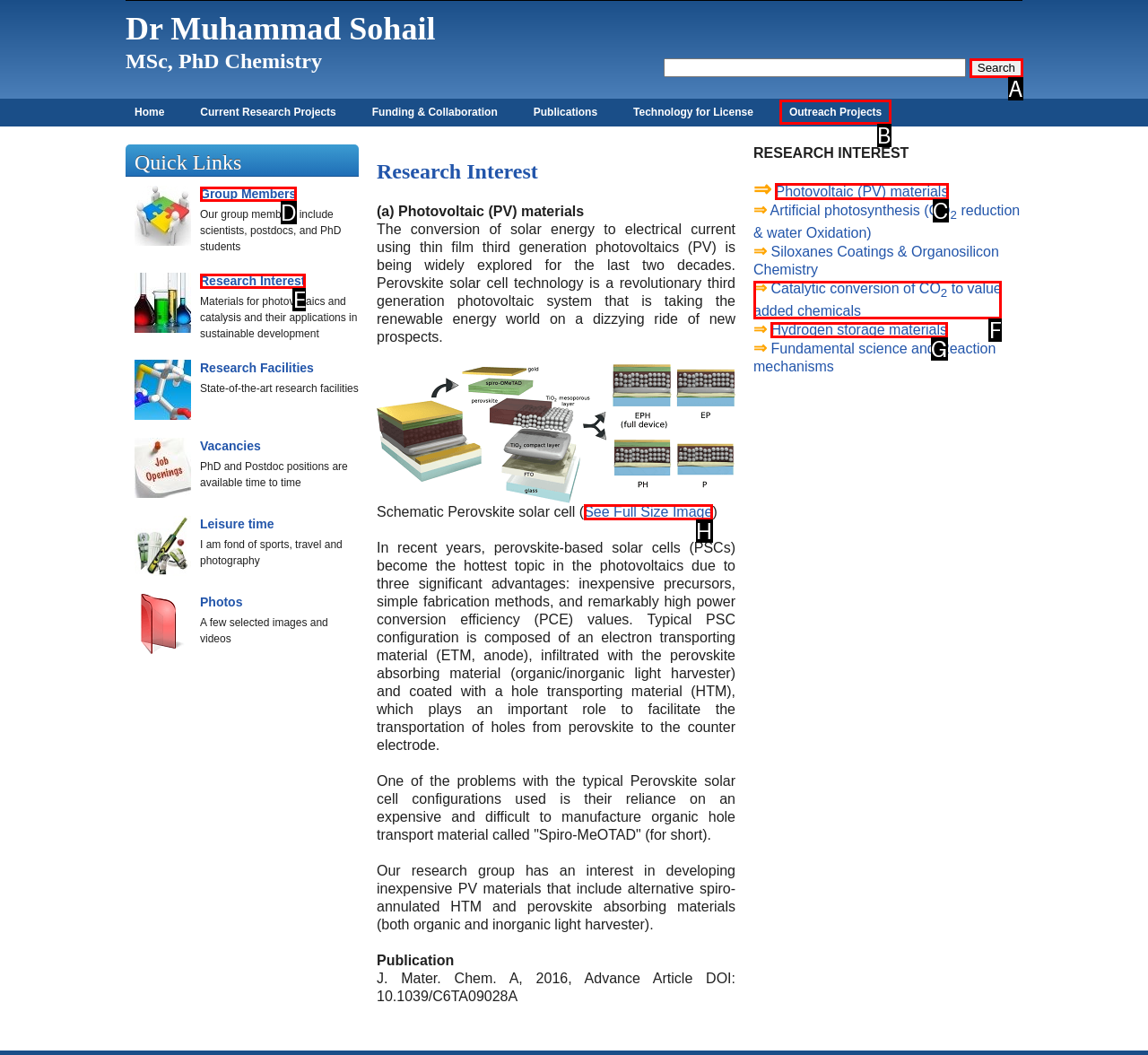Which option should I select to accomplish the task: Learn about Photovoltaic (PV) materials? Respond with the corresponding letter from the given choices.

C